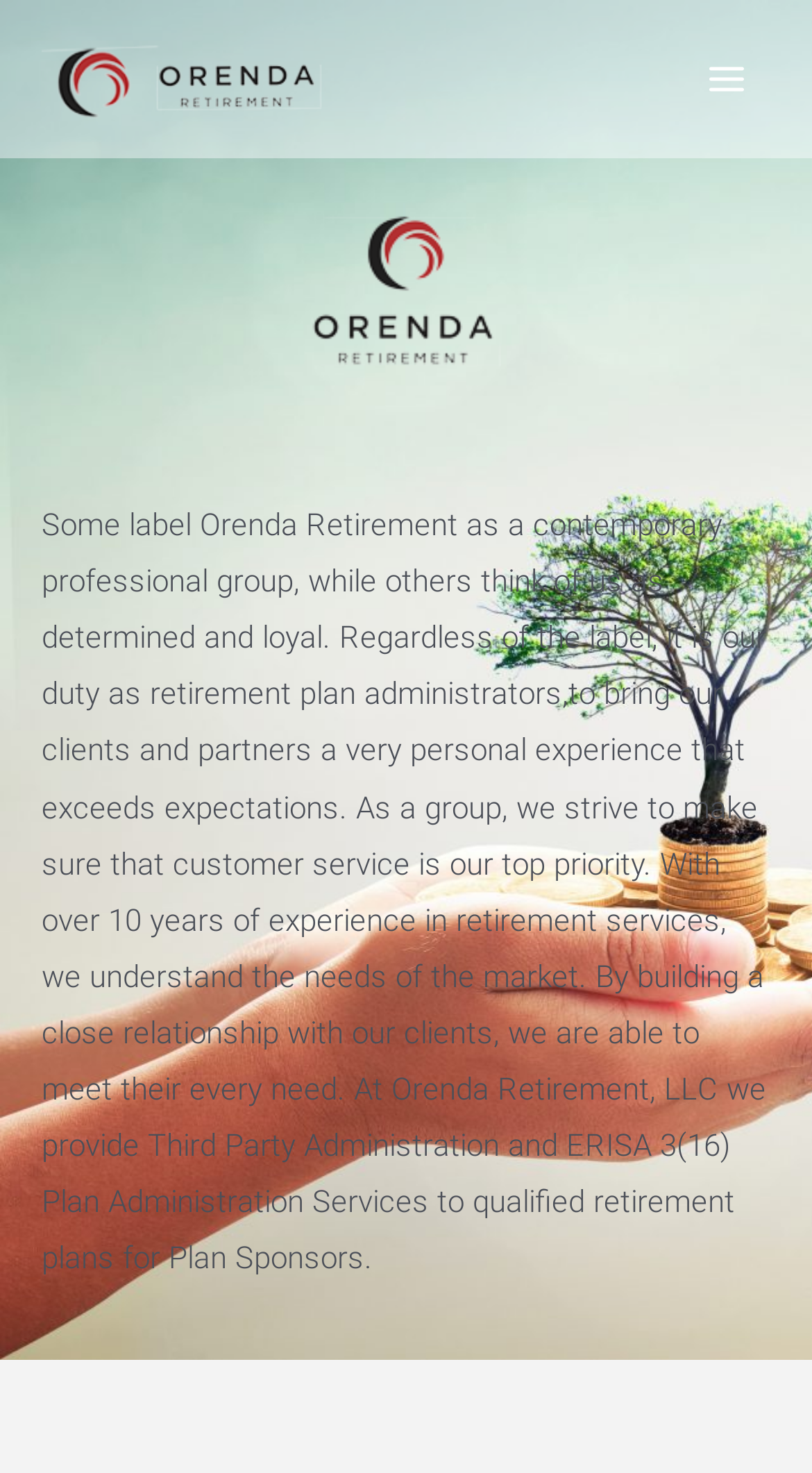Please give a short response to the question using one word or a phrase:
What is the goal of Orenda Retirement in terms of customer experience?

exceed expectations